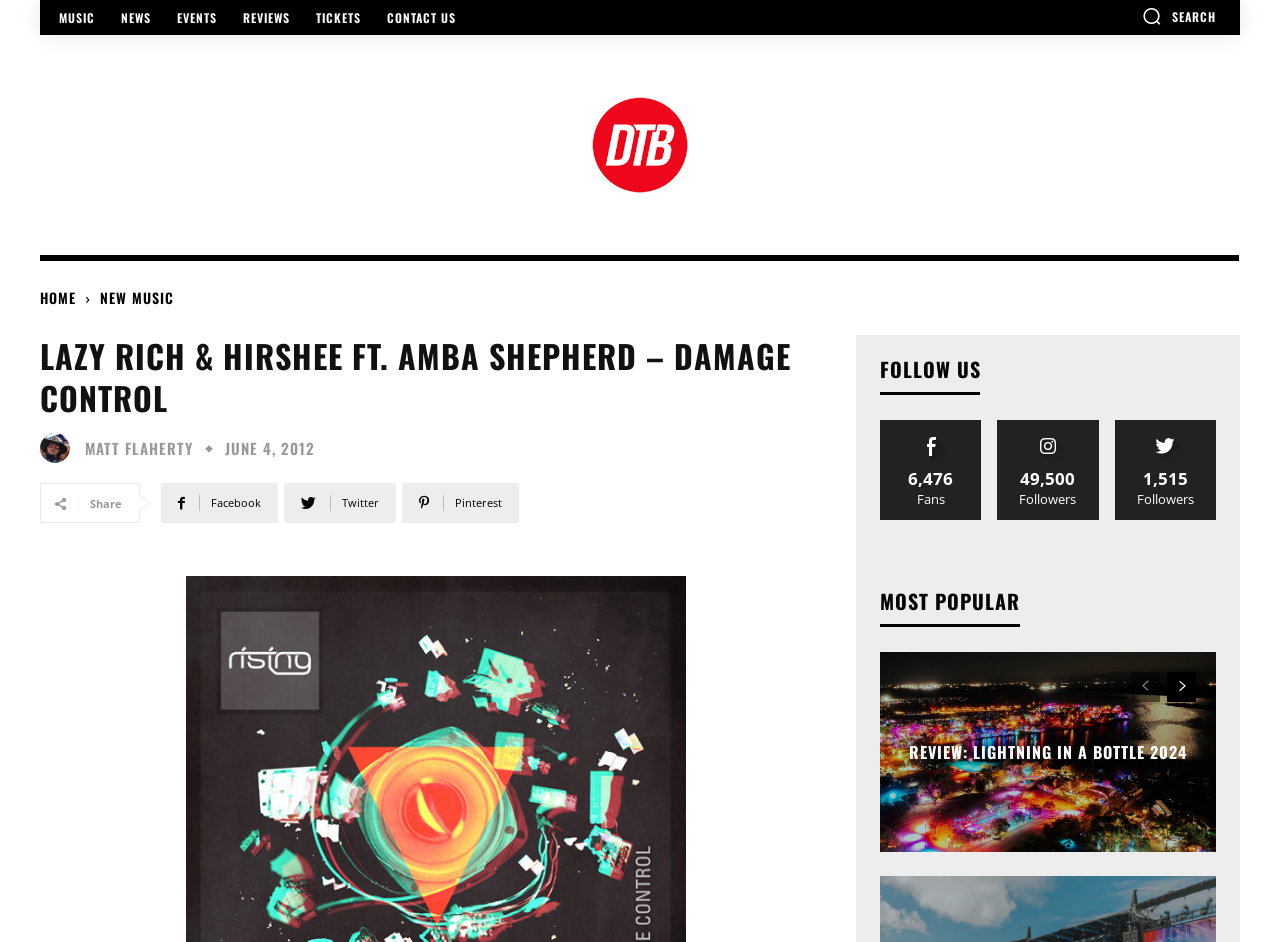Please respond in a single word or phrase: 
How many fans does the webpage have?

6,476